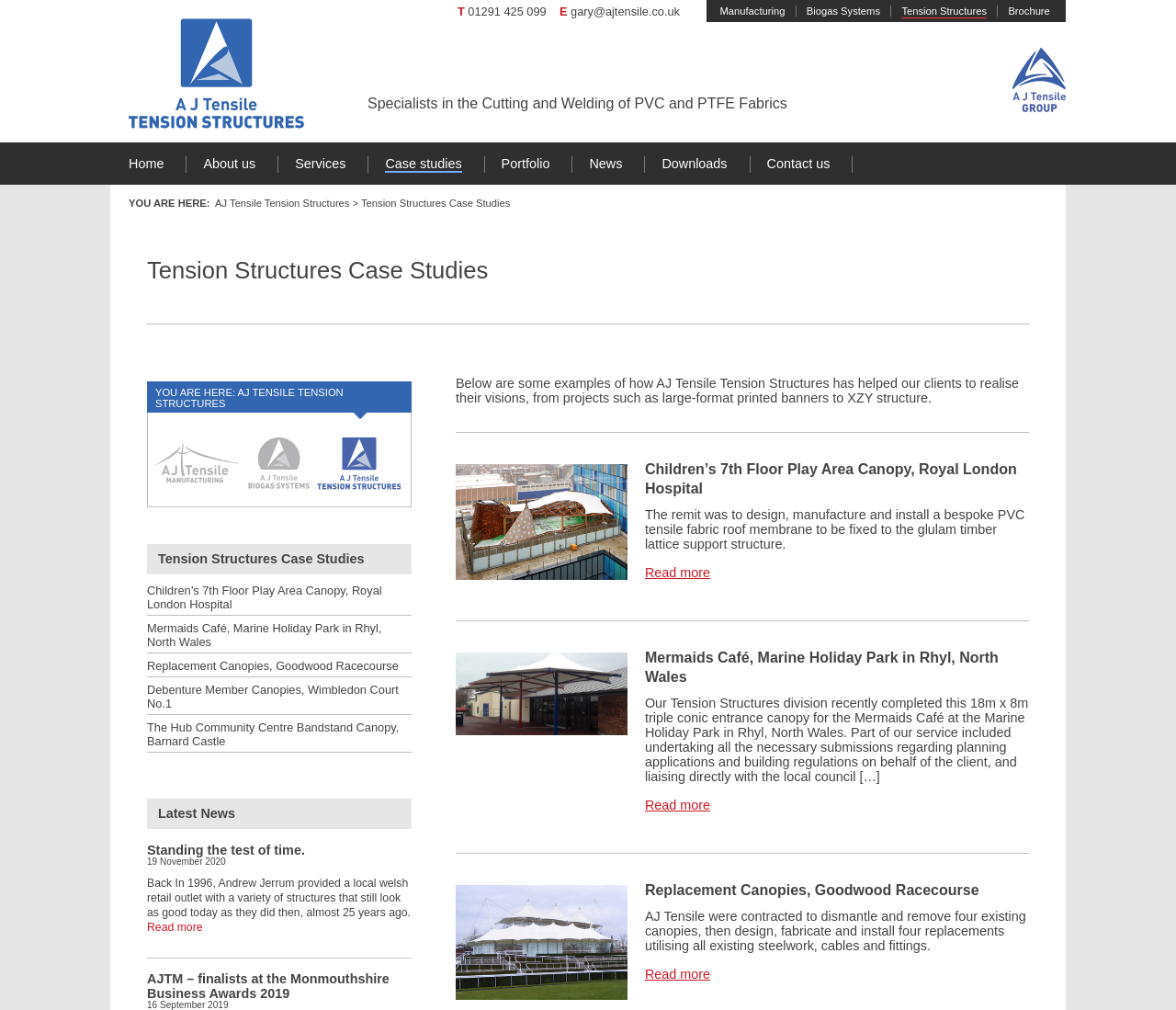Use one word or a short phrase to answer the question provided: 
How many case studies are presented on the webpage?

3